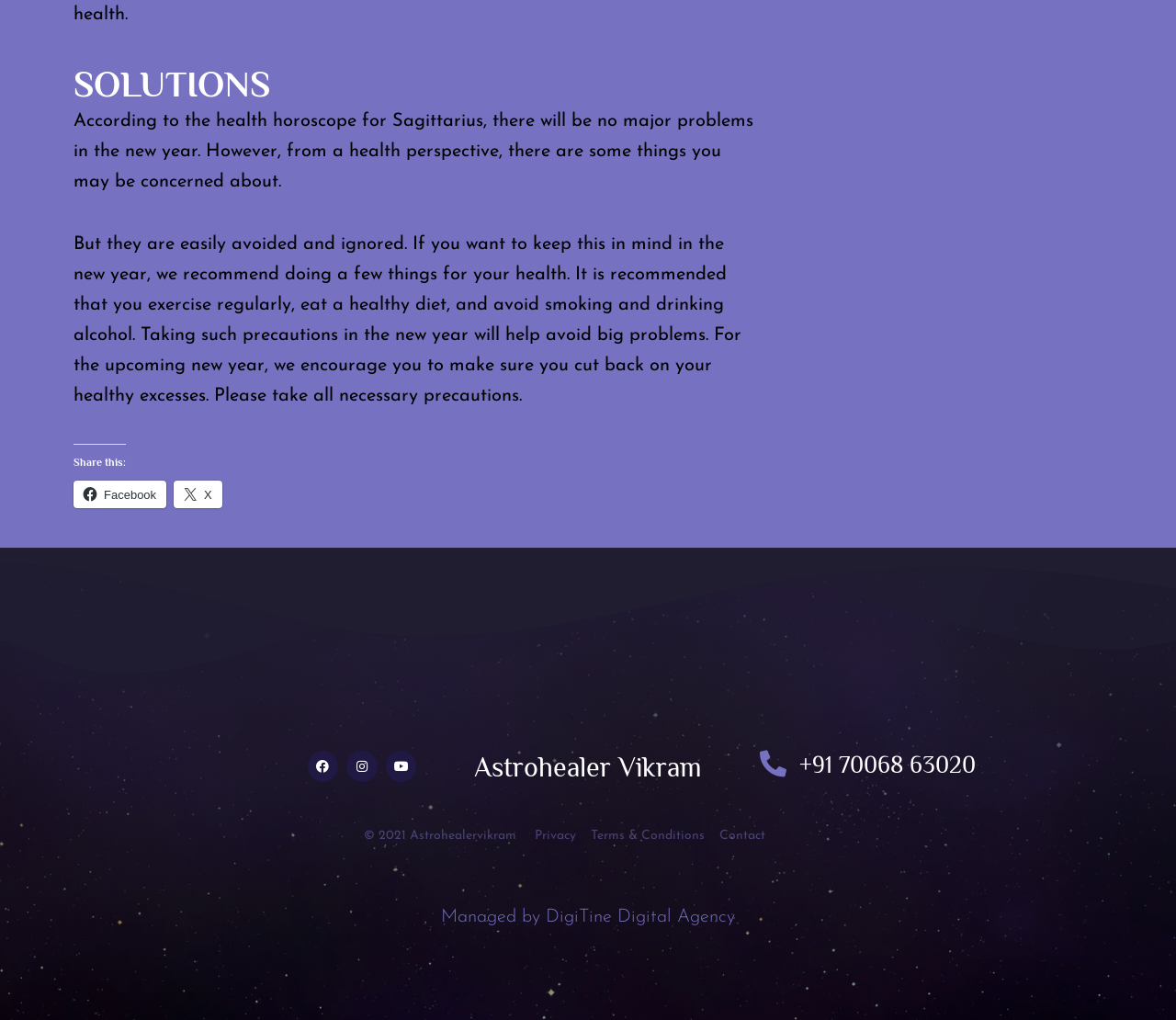Respond with a single word or short phrase to the following question: 
What is the name of the astrohealer mentioned on the webpage?

Astrohealer Vikram